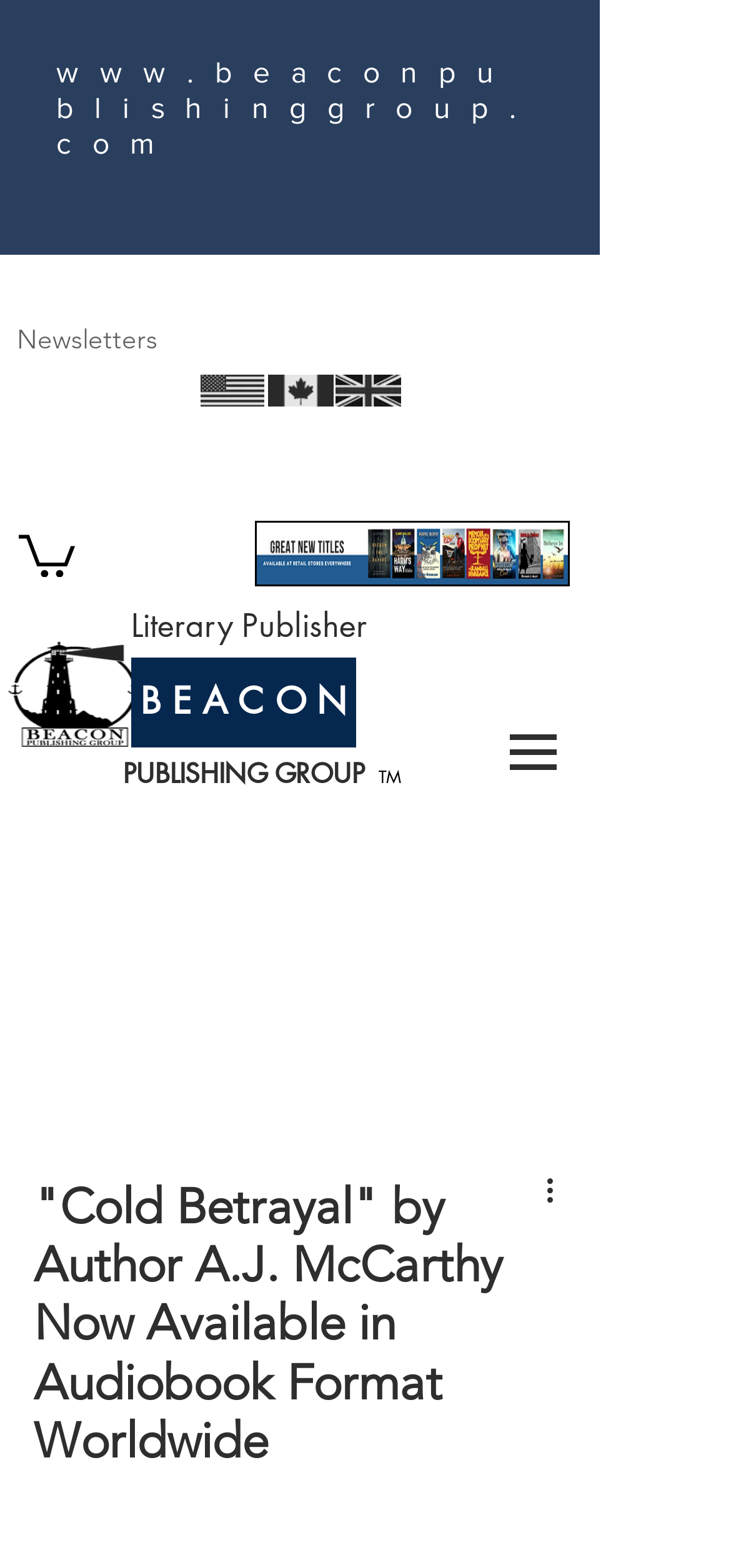Find the UI element described as: "PUBLISHING GROUP" and predict its bounding box coordinates. Ensure the coordinates are four float numbers between 0 and 1, [left, top, right, bottom].

[0.077, 0.469, 0.59, 0.519]